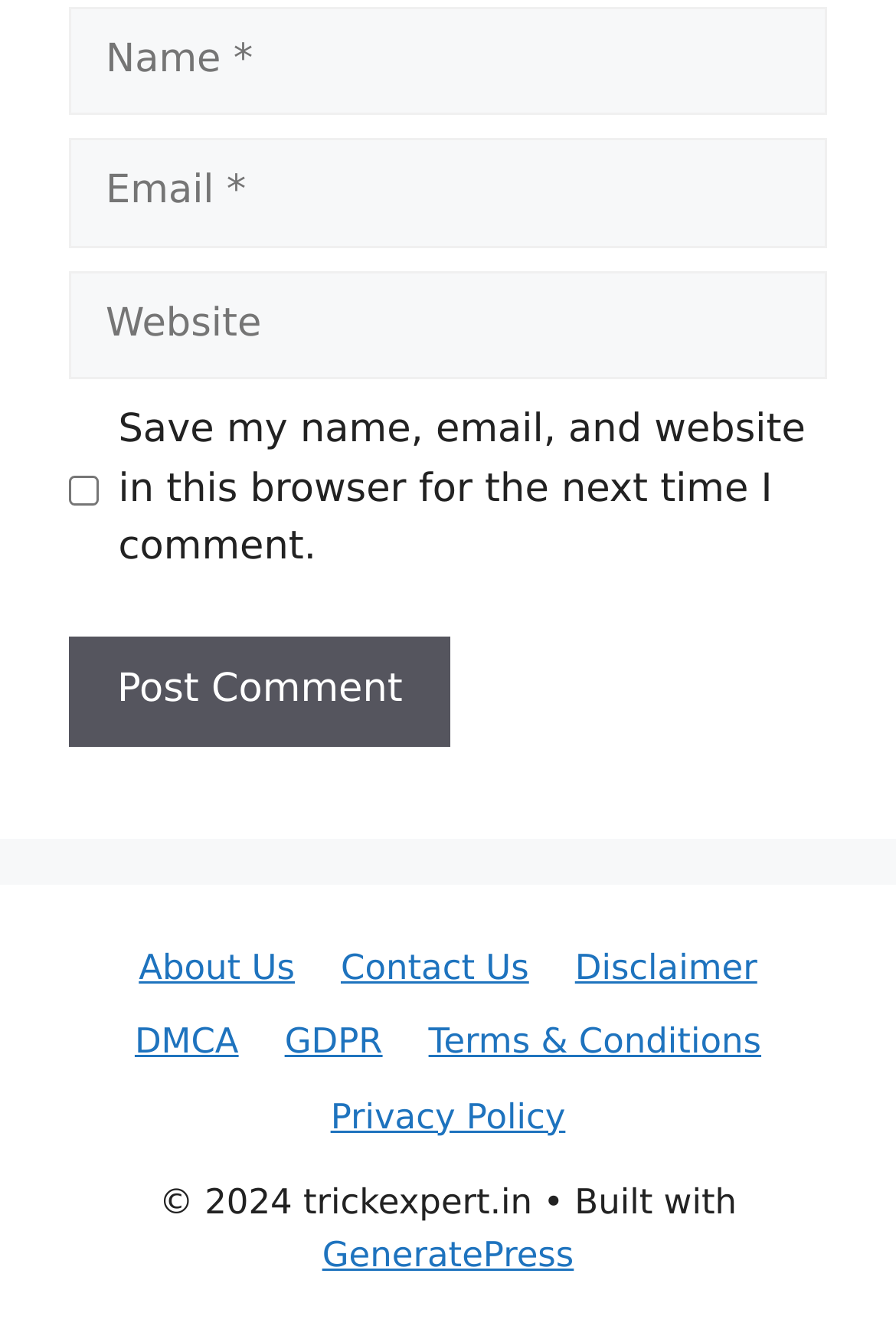Reply to the question with a single word or phrase:
How many links are there in the footer?

7